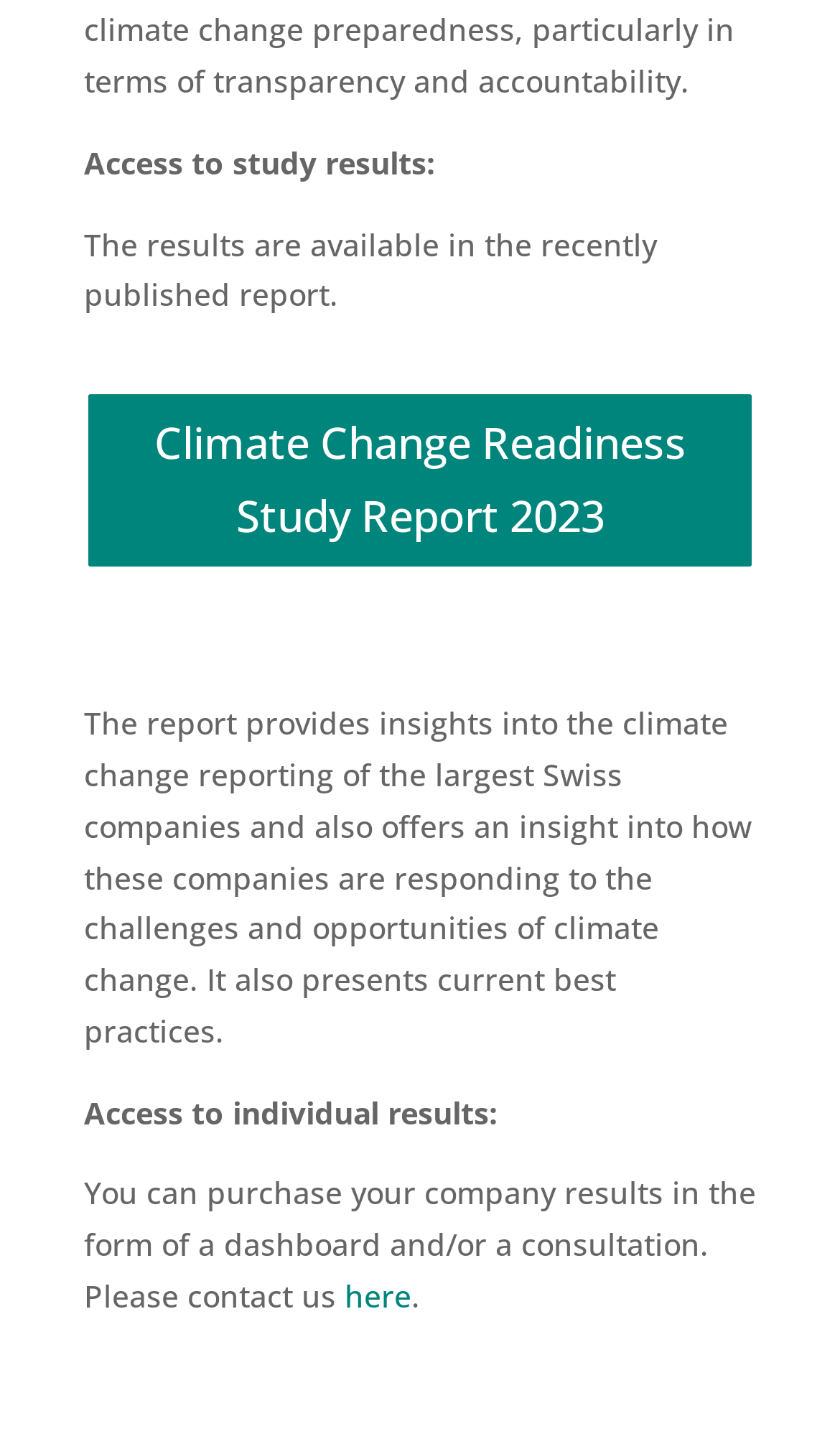Locate the UI element described by here and provide its bounding box coordinates. Use the format (top-left x, top-left y, bottom-right x, bottom-right y) with all values as floating point numbers between 0 and 1.

[0.41, 0.883, 0.49, 0.912]